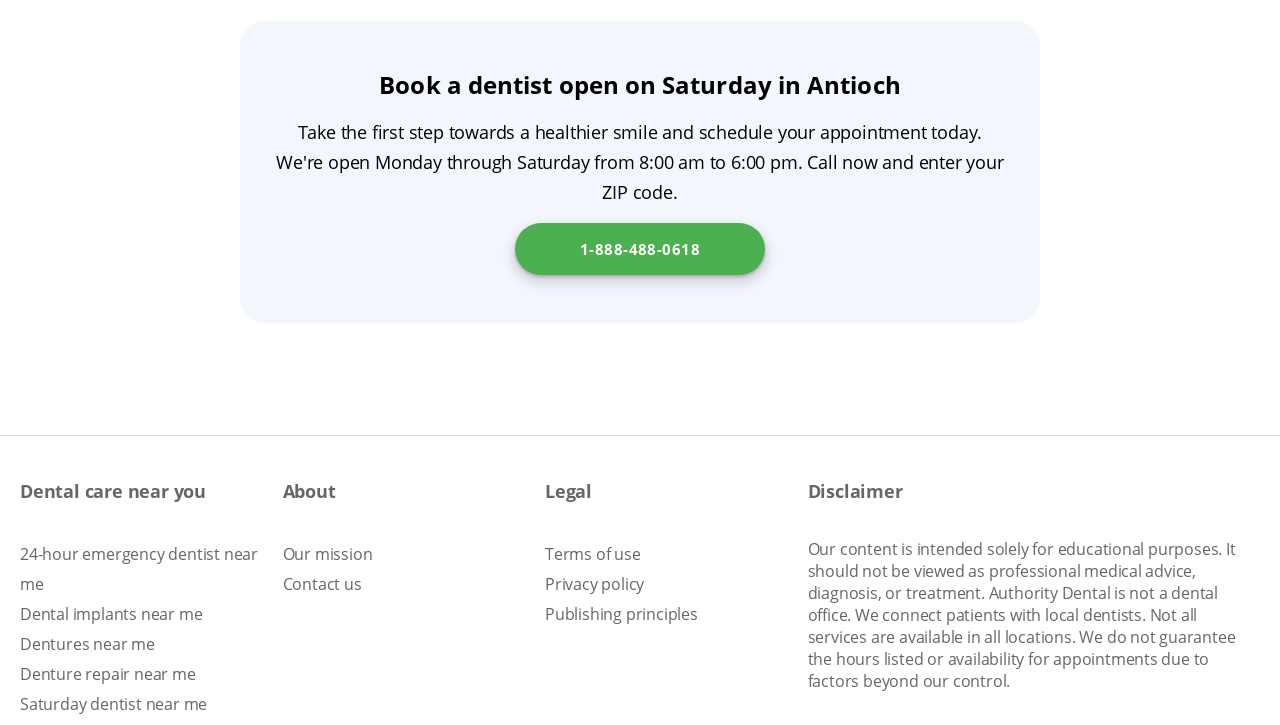Please specify the bounding box coordinates of the clickable section necessary to execute the following command: "Contact us".

[0.221, 0.791, 0.282, 0.821]